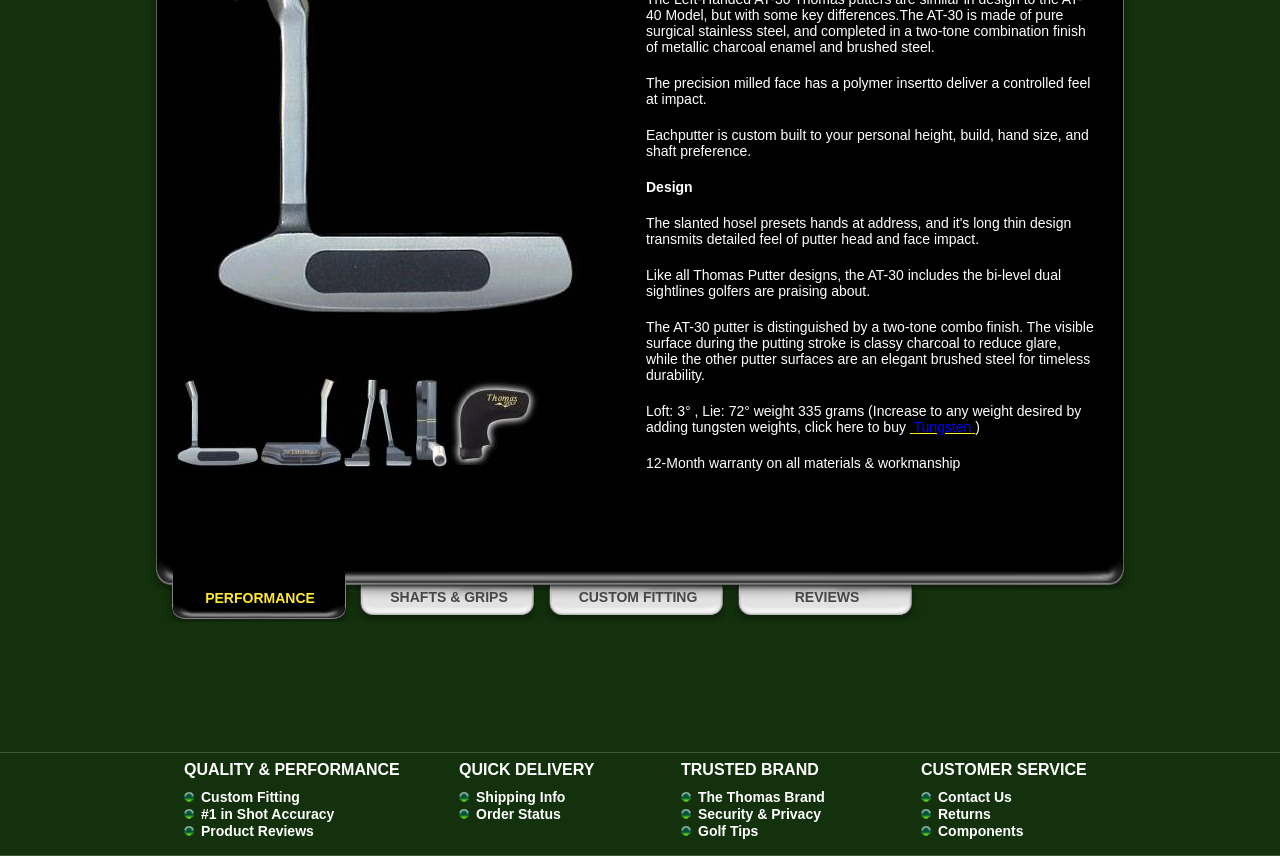Locate and provide the bounding box coordinates for the HTML element that matches this description: "Custom Fitting".

[0.157, 0.922, 0.234, 0.94]